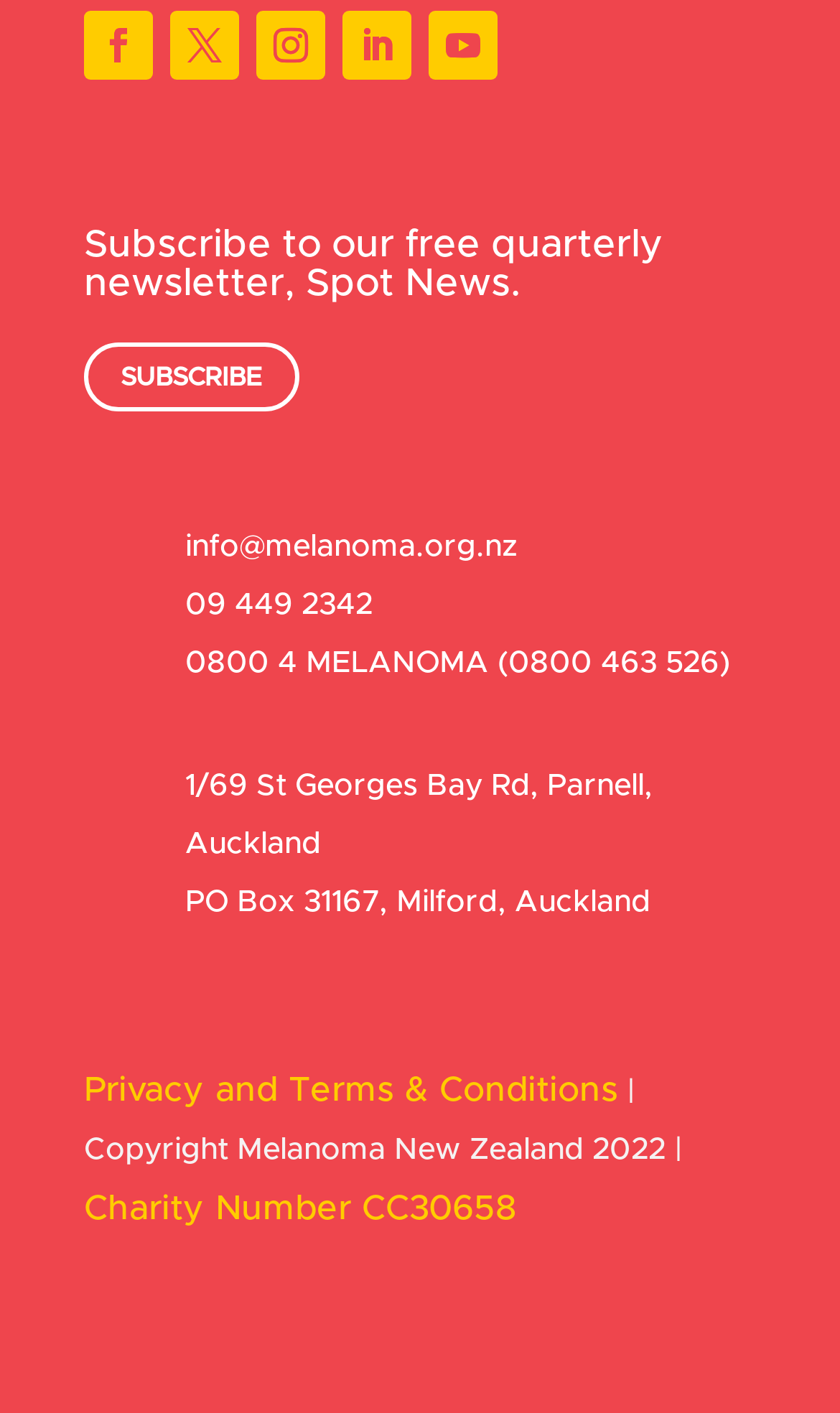Use a single word or phrase to answer the question: 
What is the newsletter subscription title?

Spot News